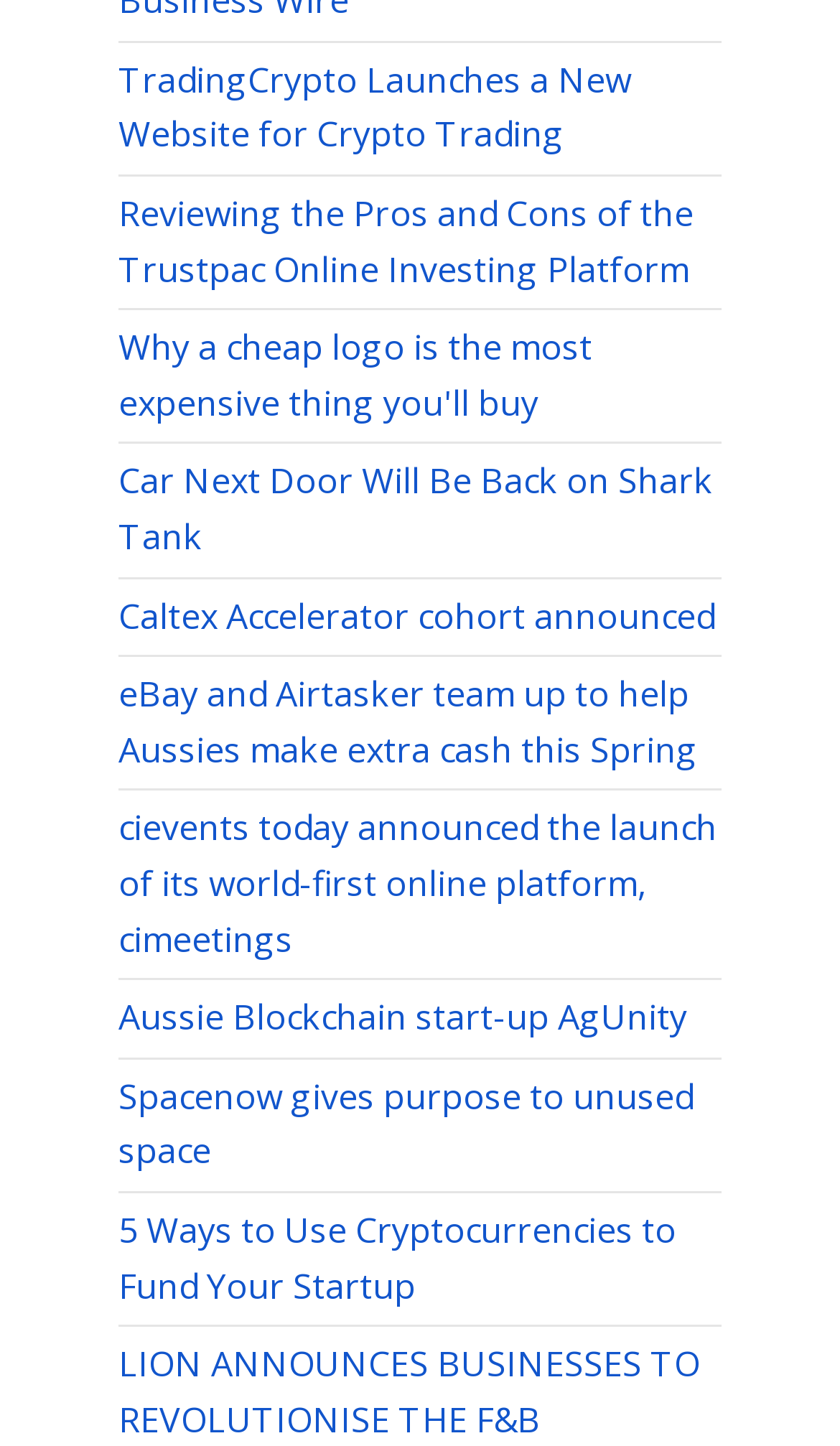Please identify the coordinates of the bounding box for the clickable region that will accomplish this instruction: "Discover why a cheap logo can be expensive".

[0.141, 0.224, 0.705, 0.295]